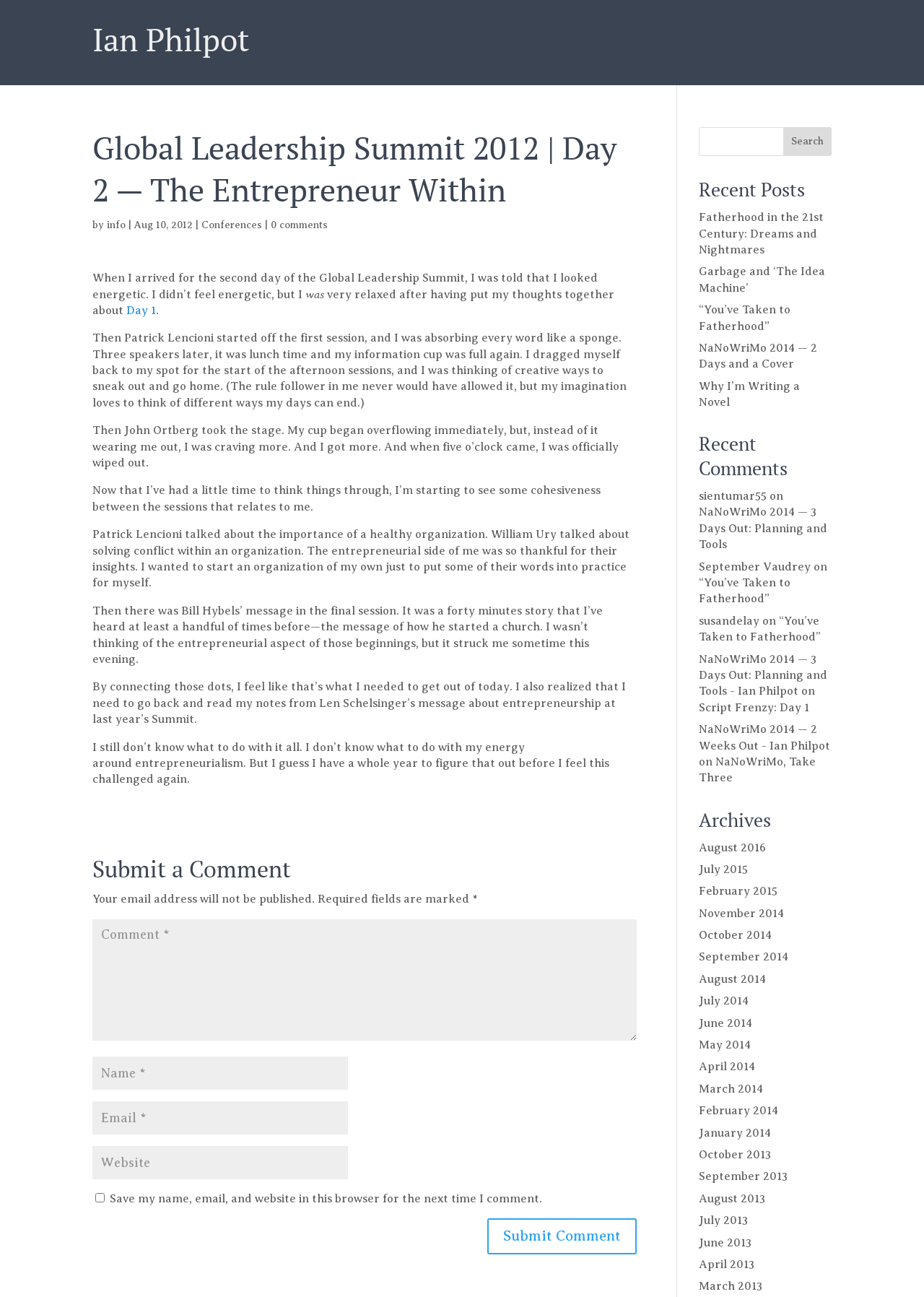Identify the bounding box coordinates for the UI element described as follows: July 2014. Use the format (top-left x, top-left y, bottom-right x, bottom-right y) and ensure all values are floating point numbers between 0 and 1.

[0.756, 0.767, 0.81, 0.777]